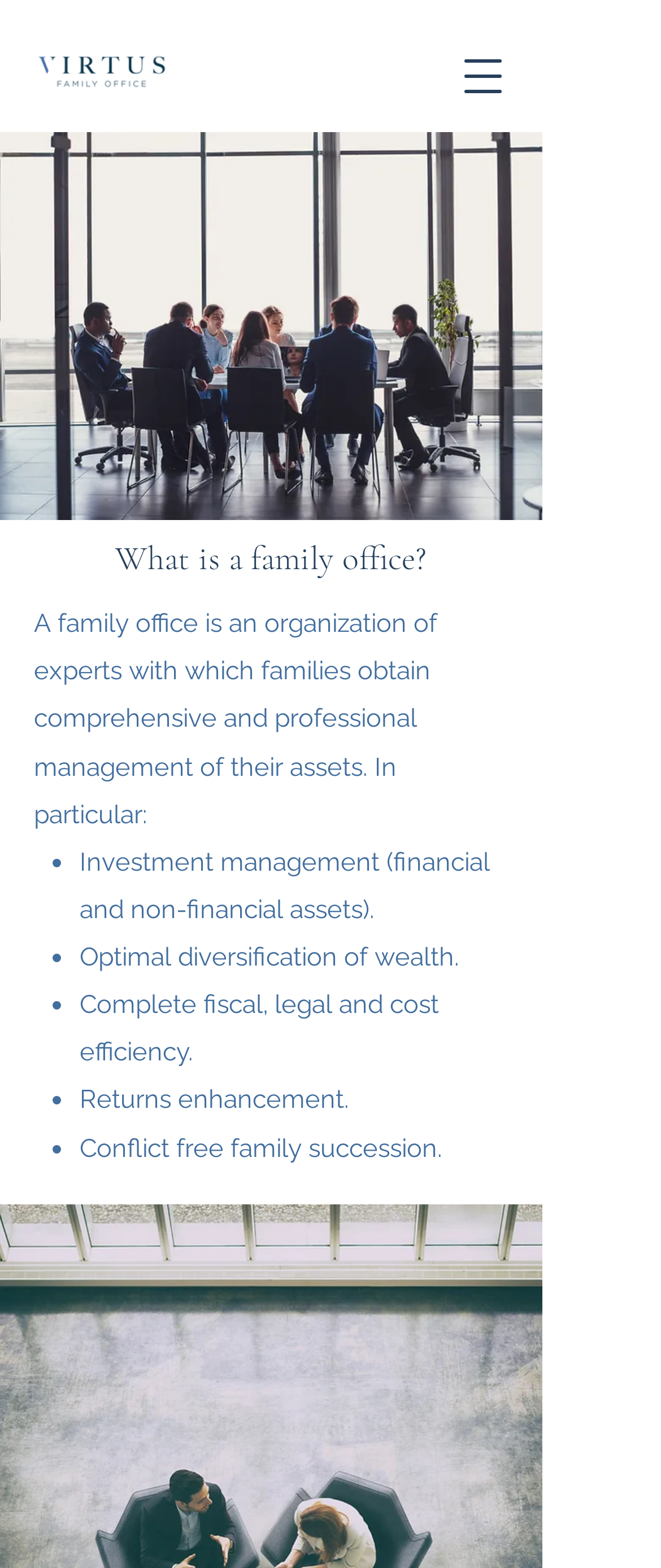Respond to the following question with a brief word or phrase:
What is the last service listed on the webpage?

Conflict free family succession